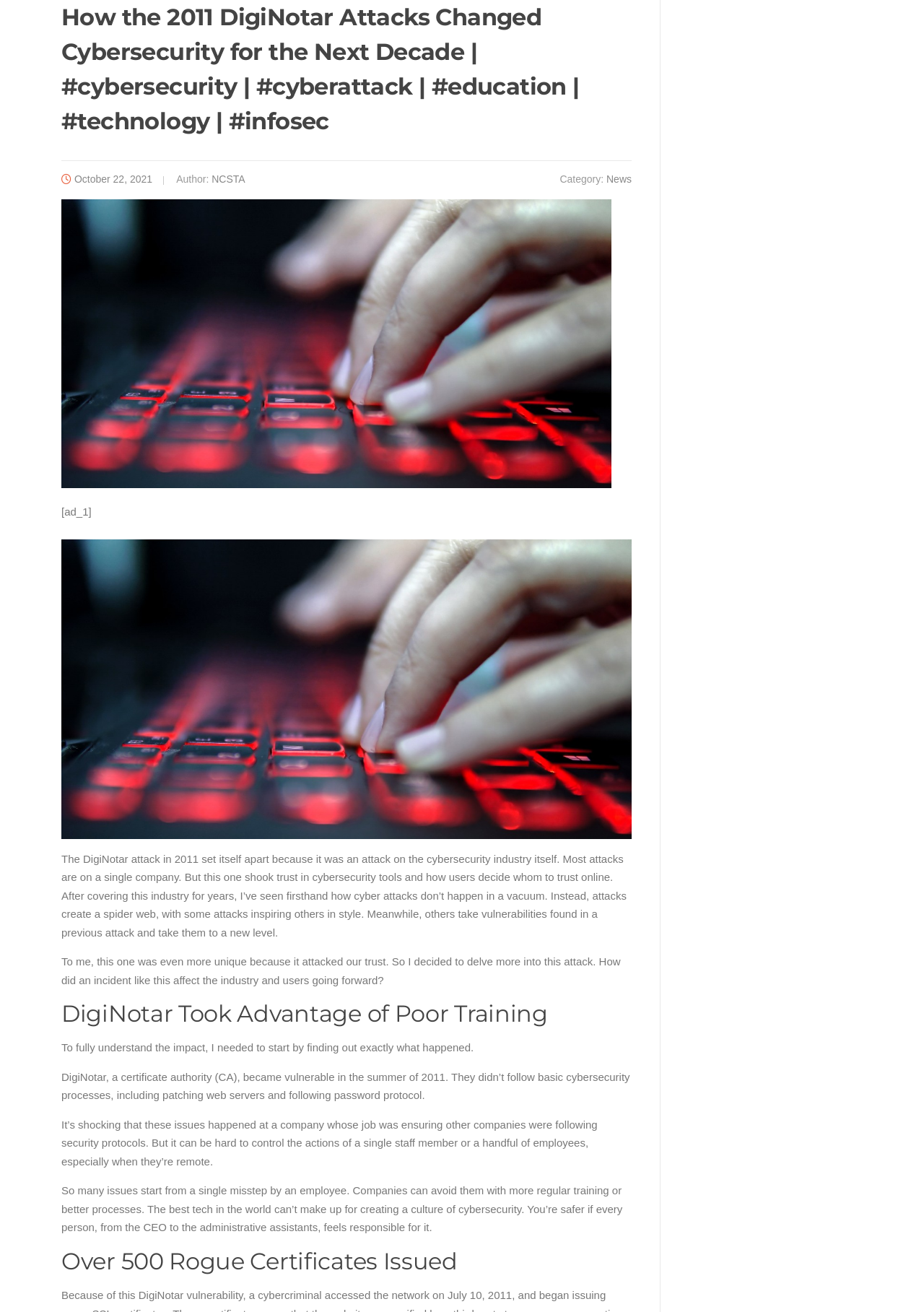What was DigiNotar's role in the cybersecurity industry?
Please provide a comprehensive answer based on the visual information in the image.

I found DigiNotar's role in the cybersecurity industry by reading the text that describes DigiNotar as a 'certificate authority (CA)' which became vulnerable in the summer of 2011.